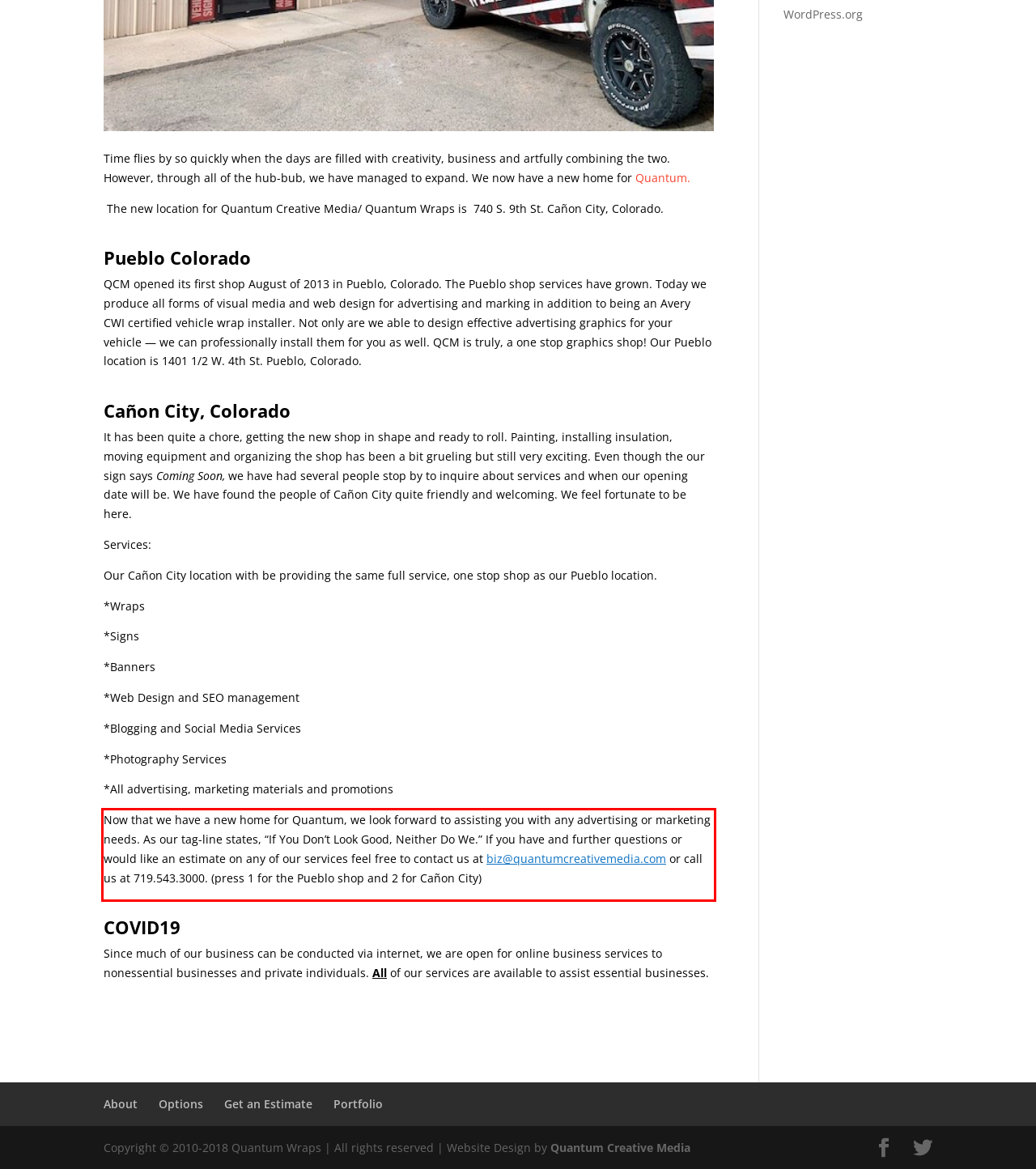Given a screenshot of a webpage with a red bounding box, extract the text content from the UI element inside the red bounding box.

Now that we have a new home for Quantum, we look forward to assisting you with any advertising or marketing needs. As our tag-line states, “If You Don’t Look Good, Neither Do We.” If you have and further questions or would like an estimate on any of our services feel free to contact us at biz@quantumcreativemedia.com or call us at 719.543.3000. (press 1 for the Pueblo shop and 2 for Cañon City)